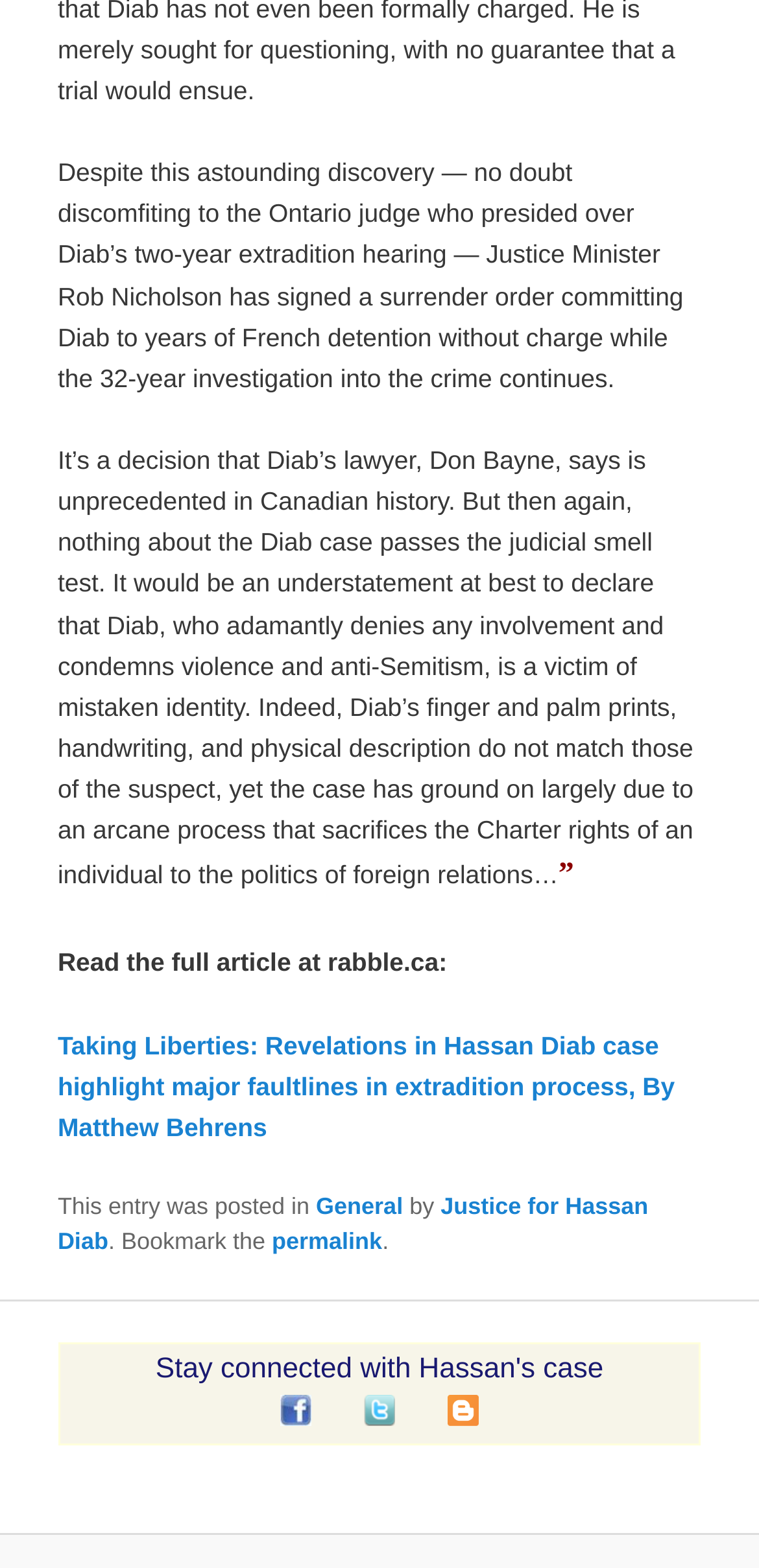What is the category of the article?
Answer with a single word or short phrase according to what you see in the image.

General